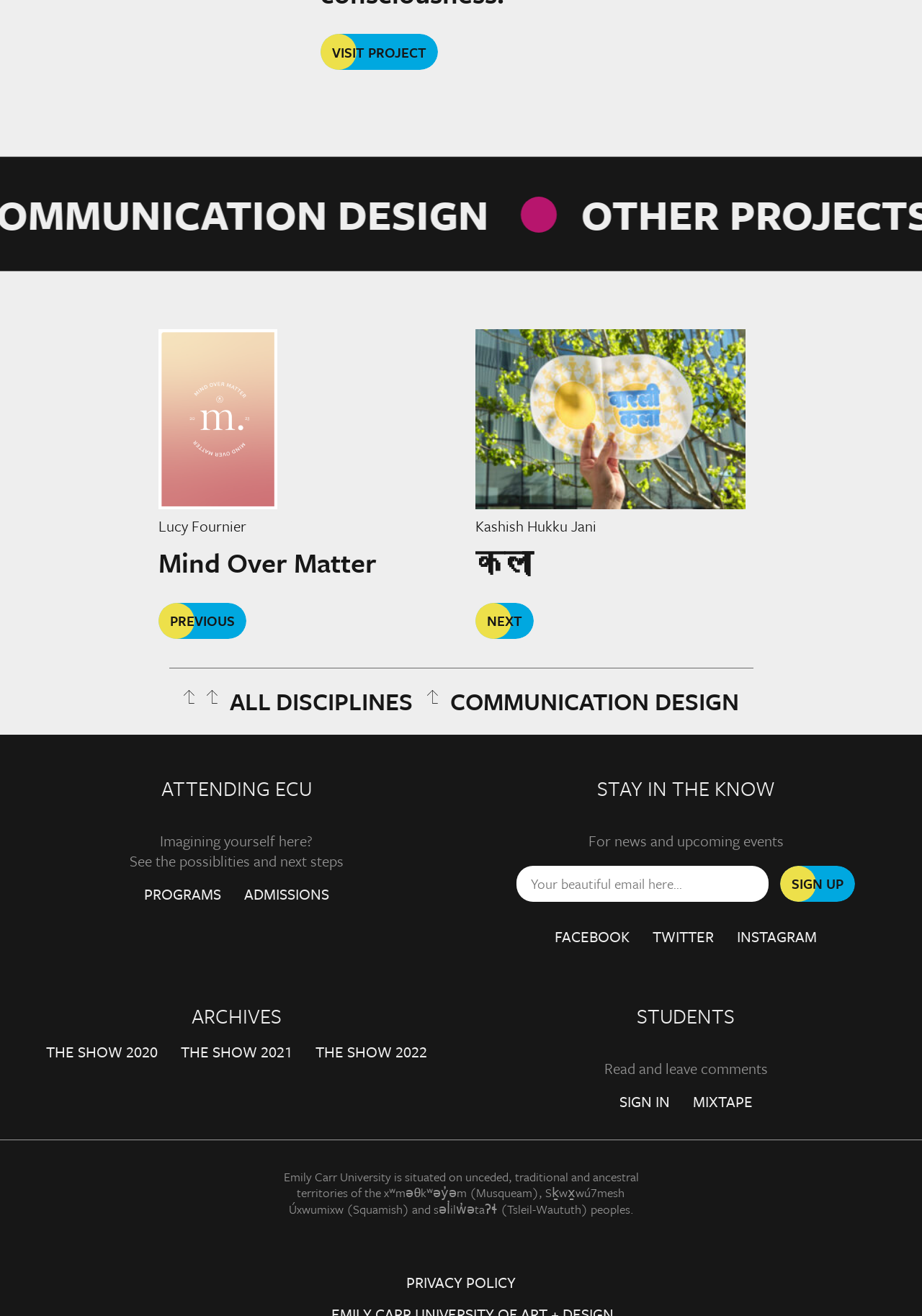Please determine the bounding box of the UI element that matches this description: Communication Design. The coordinates should be given as (top-left x, top-left y, bottom-right x, bottom-right y), with all values between 0 and 1.

[0.488, 0.52, 0.801, 0.546]